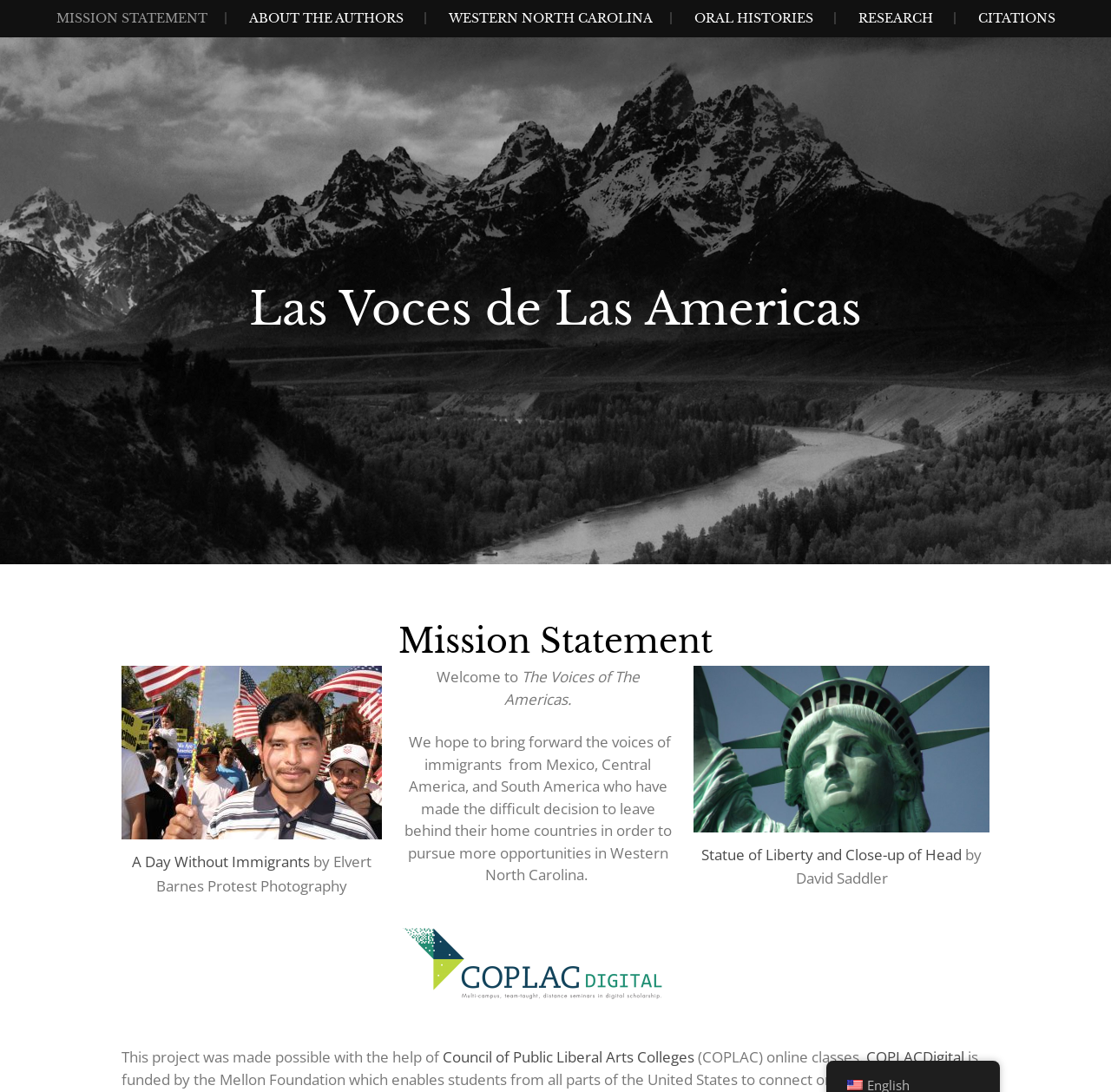Provide a thorough description of this webpage.

The webpage "Las Voces de Las Americas" has a prominent menu section at the top, featuring links to "MISSION STATEMENT", "ABOUT THE AUTHORS", "WESTERN NORTH CAROLINA", "ORAL HISTORIES", "RESEARCH", and "CITATIONS". 

Below the menu, there is a large heading that reads "Las Voces de Las Americas". Underneath this heading, there is a main content section that contains two figures with captions. The first figure has a caption that reads "A Day Without Immigrants" by Elvert Barnes Protest Photography, and the second figure has a caption that reads "Statue of Liberty and Close-up of Head" by David Saddler.

To the left of the figures, there is a block of text that welcomes visitors to "The Voices of The Americas" and explains the purpose of the project, which is to share the stories of immigrants from Mexico, Central America, and South America who have settled in Western North Carolina. 

At the bottom of the page, there is a section that acknowledges the help of the Council of Public Liberal Arts Colleges (COPLAC) and COPLACDigital in making the project possible. There is also a small image of the US flag at the very bottom right corner of the page.